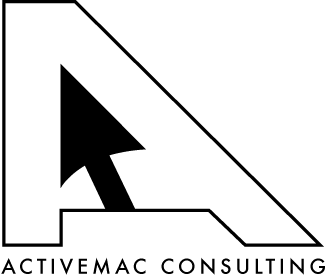In what year did ActiveMac Consulting start helping businesses?
Provide a fully detailed and comprehensive answer to the question.

According to the caption, ActiveMac Consulting has been helping businesses in the Seattle area since 1993, showcasing their real-world experience and technical expertise.